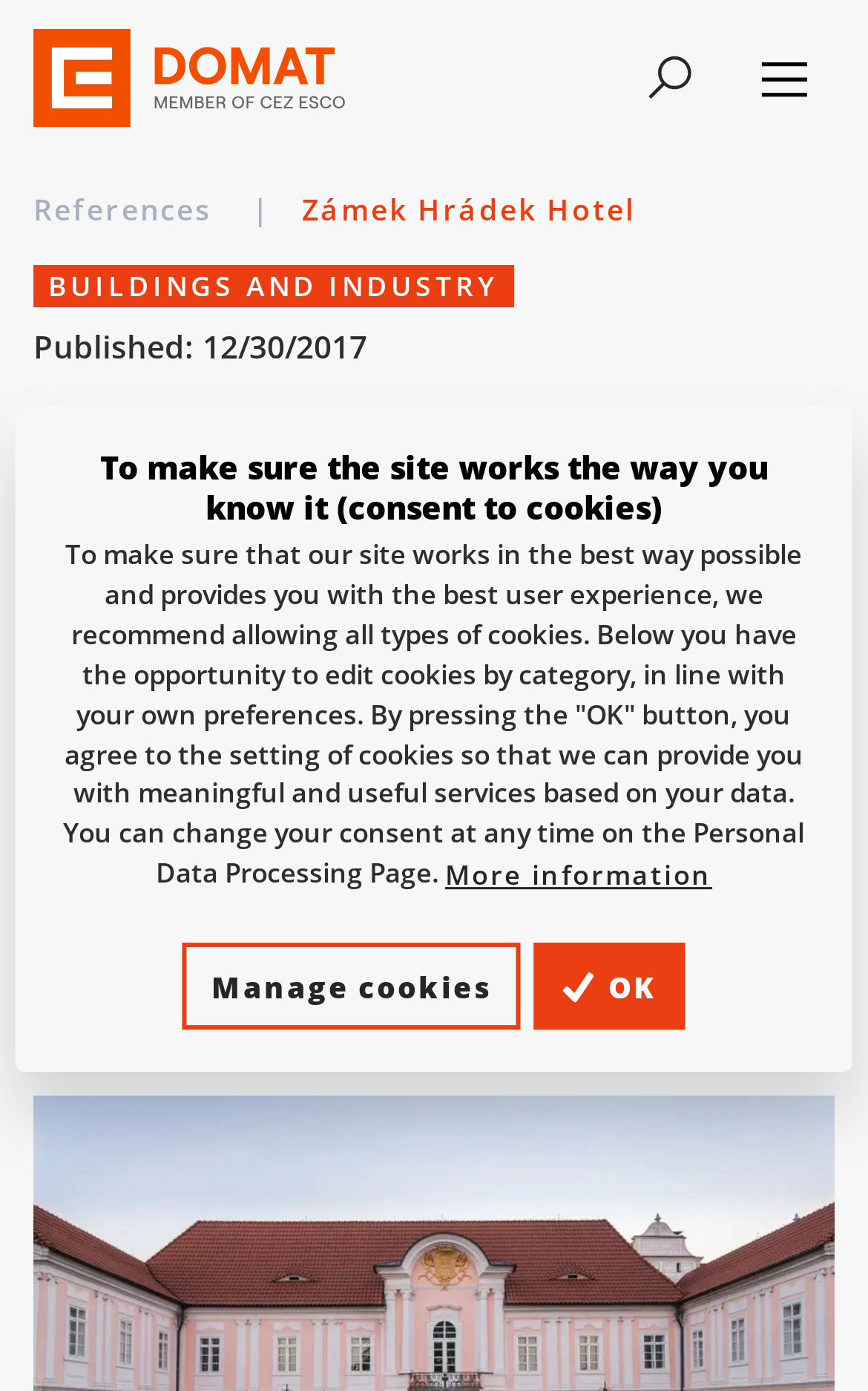What is the purpose of the 'Manage cookies' button?
From the image, provide a succinct answer in one word or a short phrase.

To edit cookies by category